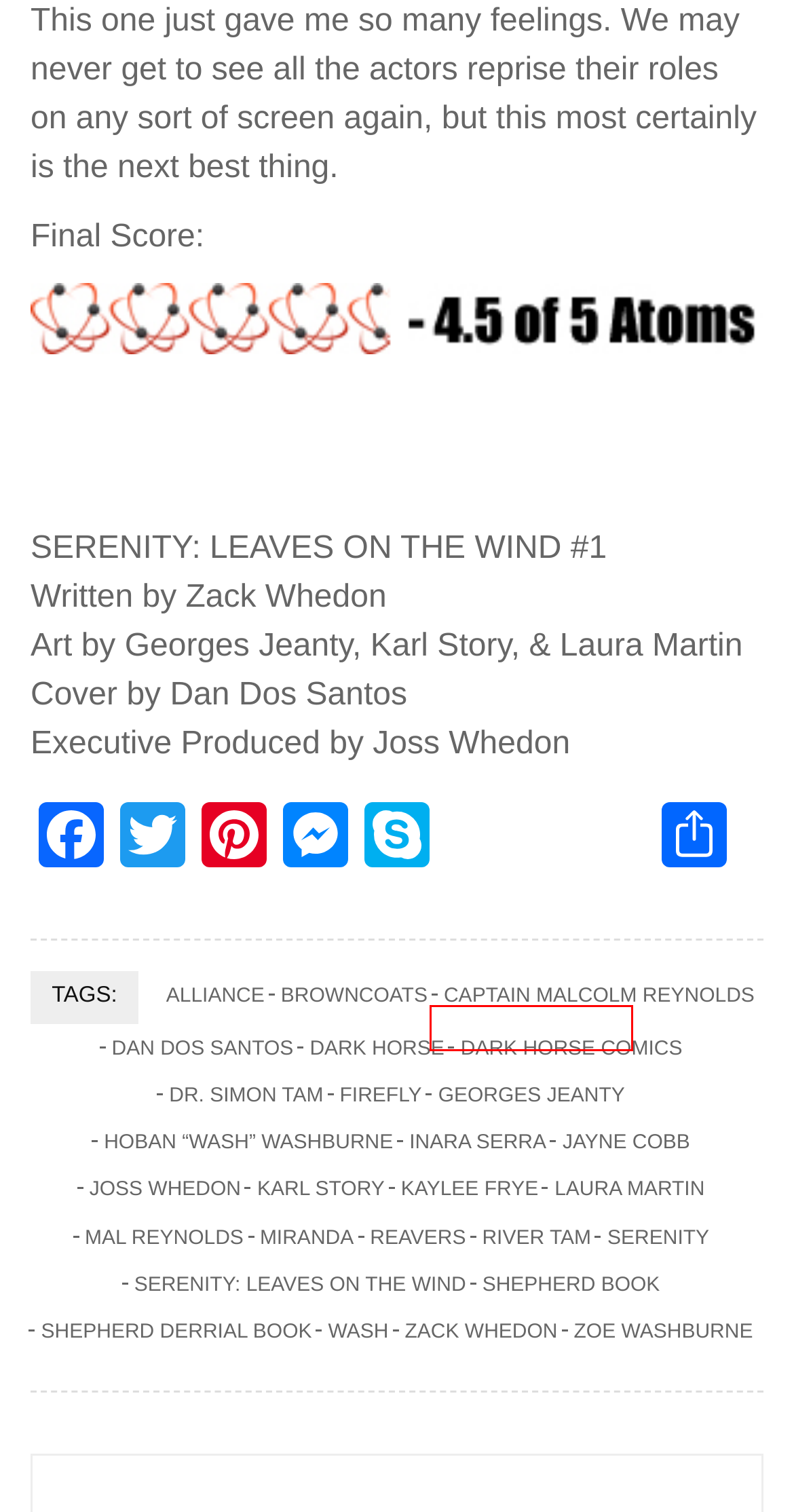You have a screenshot of a webpage with a red rectangle bounding box. Identify the best webpage description that corresponds to the new webpage after clicking the element within the red bounding box. Here are the candidates:
A. Karl Story Archives - ScienceFiction.com
B. Firefly Archives - ScienceFiction.com
C. Joss Whedon Archives - ScienceFiction.com
D. Serenity Archives - ScienceFiction.com
E. Captain Malcolm Reynolds Archives - ScienceFiction.com
F. Dr. Simon Tam Archives - ScienceFiction.com
G. Jayne Cobb Archives - ScienceFiction.com
H. Wash Archives - ScienceFiction.com

F